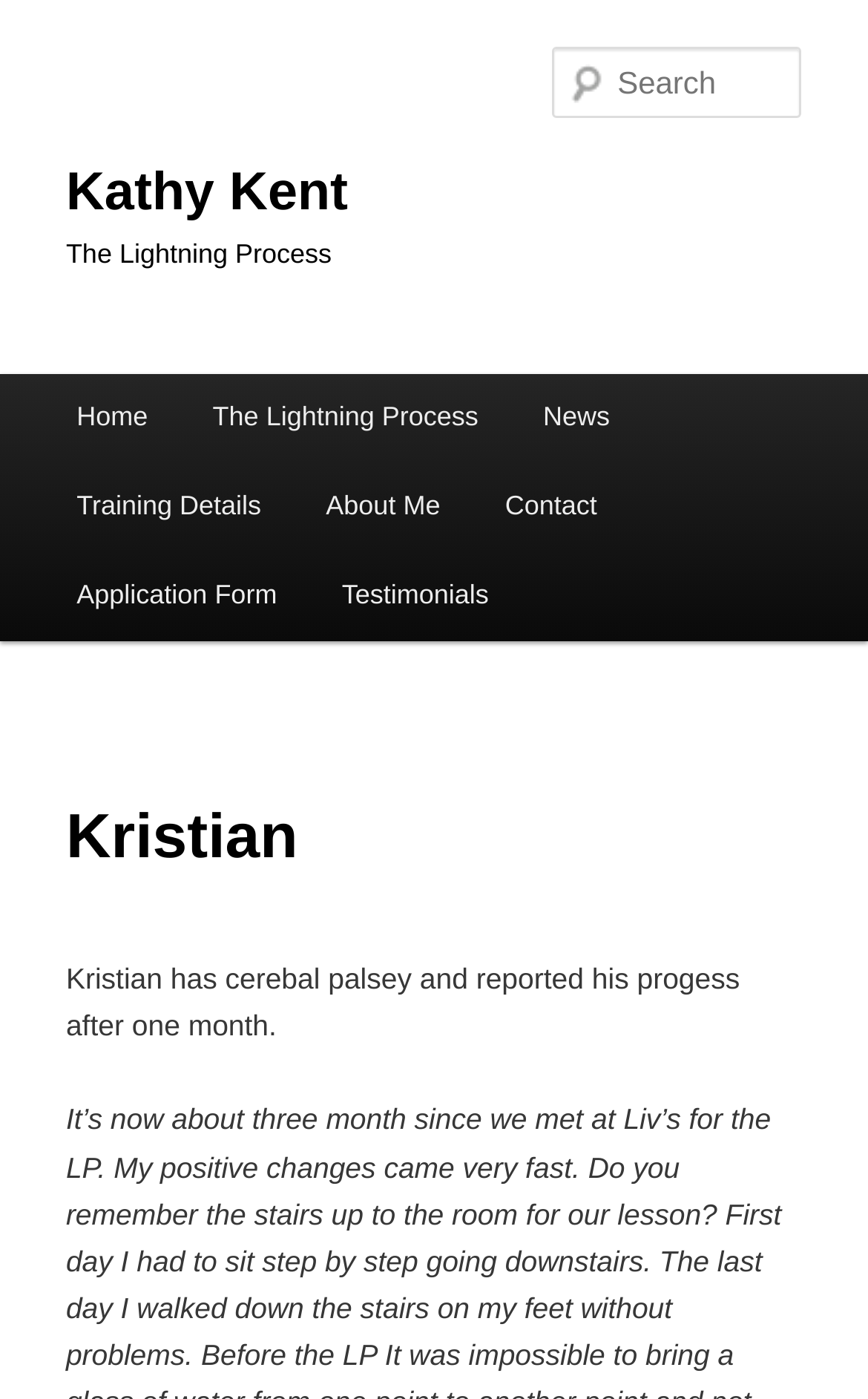Offer an in-depth caption of the entire webpage.

The webpage is about Kathy Kent and Kristian, with a focus on the Lightning Process. At the top, there is a link to skip to the primary content. Below that, there are two headings, one with Kathy Kent's name and another with the title "The Lightning Process". The Kathy Kent heading has a link to her name.

On the right side of the page, there is a search box. Below the search box, there is a main menu with several links, including "Home", "The Lightning Process", "News", "Training Details", "About Me", "Contact", "Application Form", and "Testimonials". These links are arranged in a vertical column.

Further down the page, there is a section with a heading "Kristian" and a paragraph of text that describes Kristian's progress with cerebral palsy after one month. This section is located below the main menu and takes up a significant portion of the page.